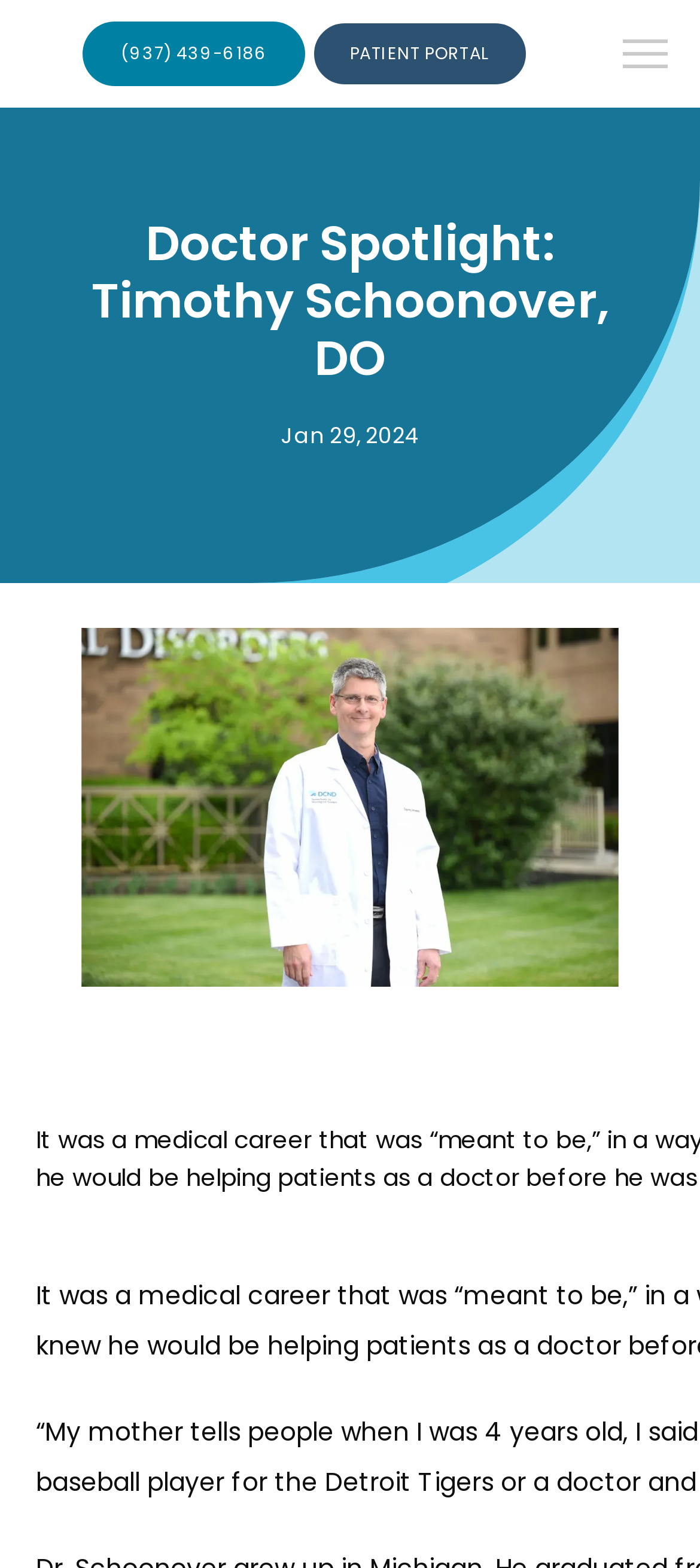Please find the bounding box coordinates of the element that needs to be clicked to perform the following instruction: "View Doctor Spotlight: Timothy Schoonover, DO article". The bounding box coordinates should be four float numbers between 0 and 1, represented as [left, top, right, bottom].

[0.0, 0.069, 1.0, 0.372]